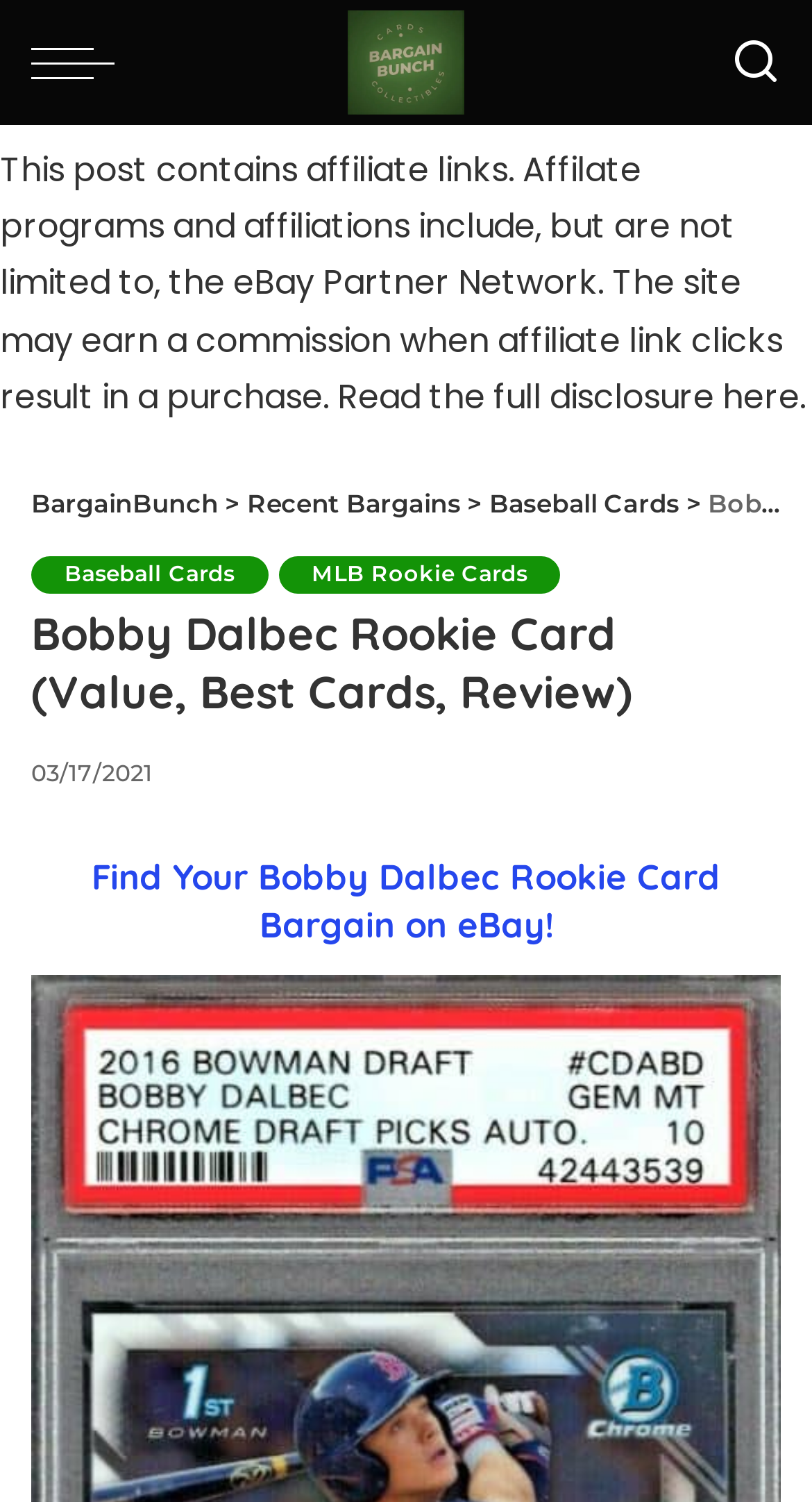Locate the bounding box coordinates of the area you need to click to fulfill this instruction: 'Read the full disclosure'. The coordinates must be in the form of four float numbers ranging from 0 to 1: [left, top, right, bottom].

[0.415, 0.248, 0.985, 0.28]